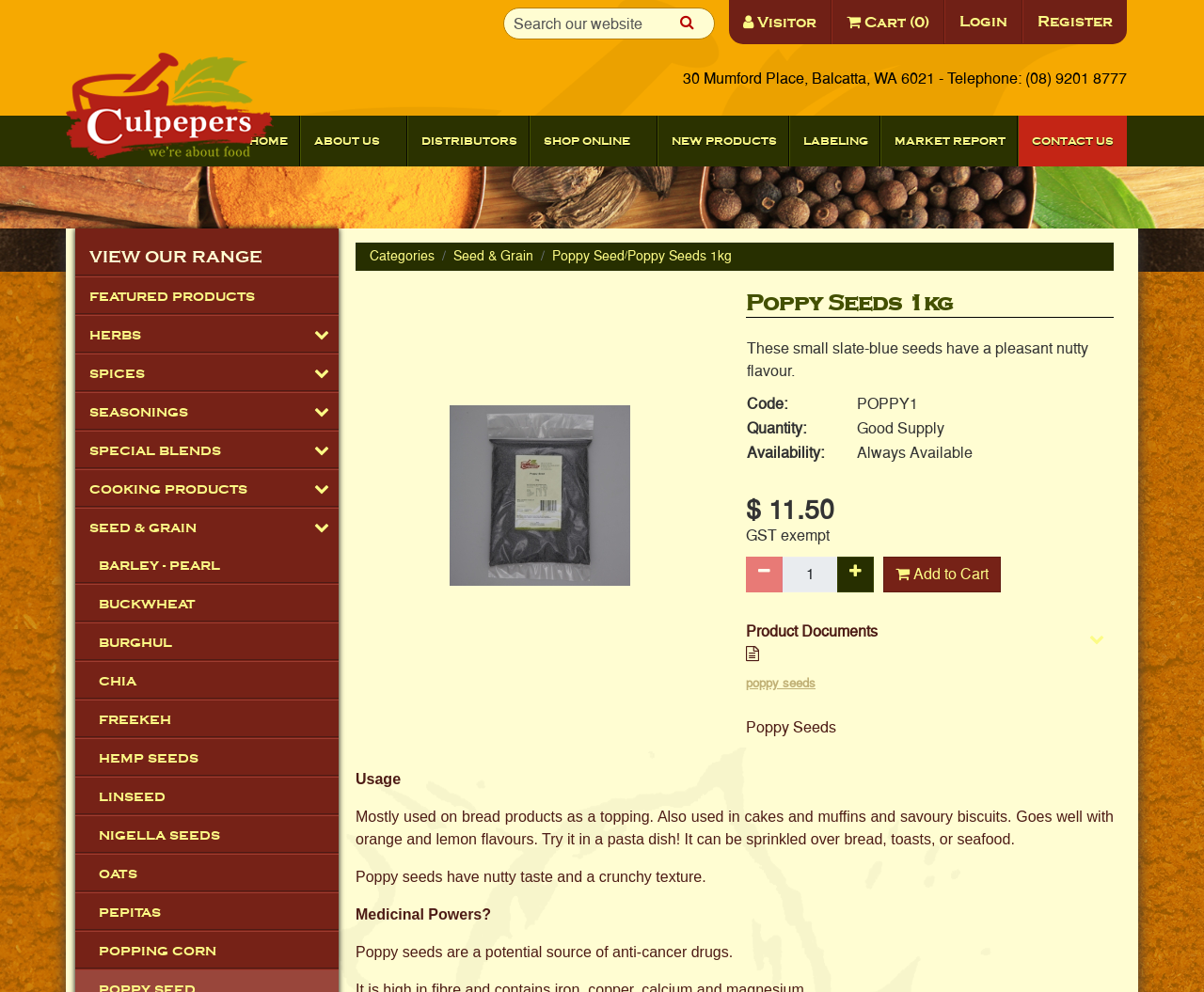Can you find the bounding box coordinates for the element to click on to achieve the instruction: "Login to the website"?

[0.785, 0.0, 0.848, 0.044]